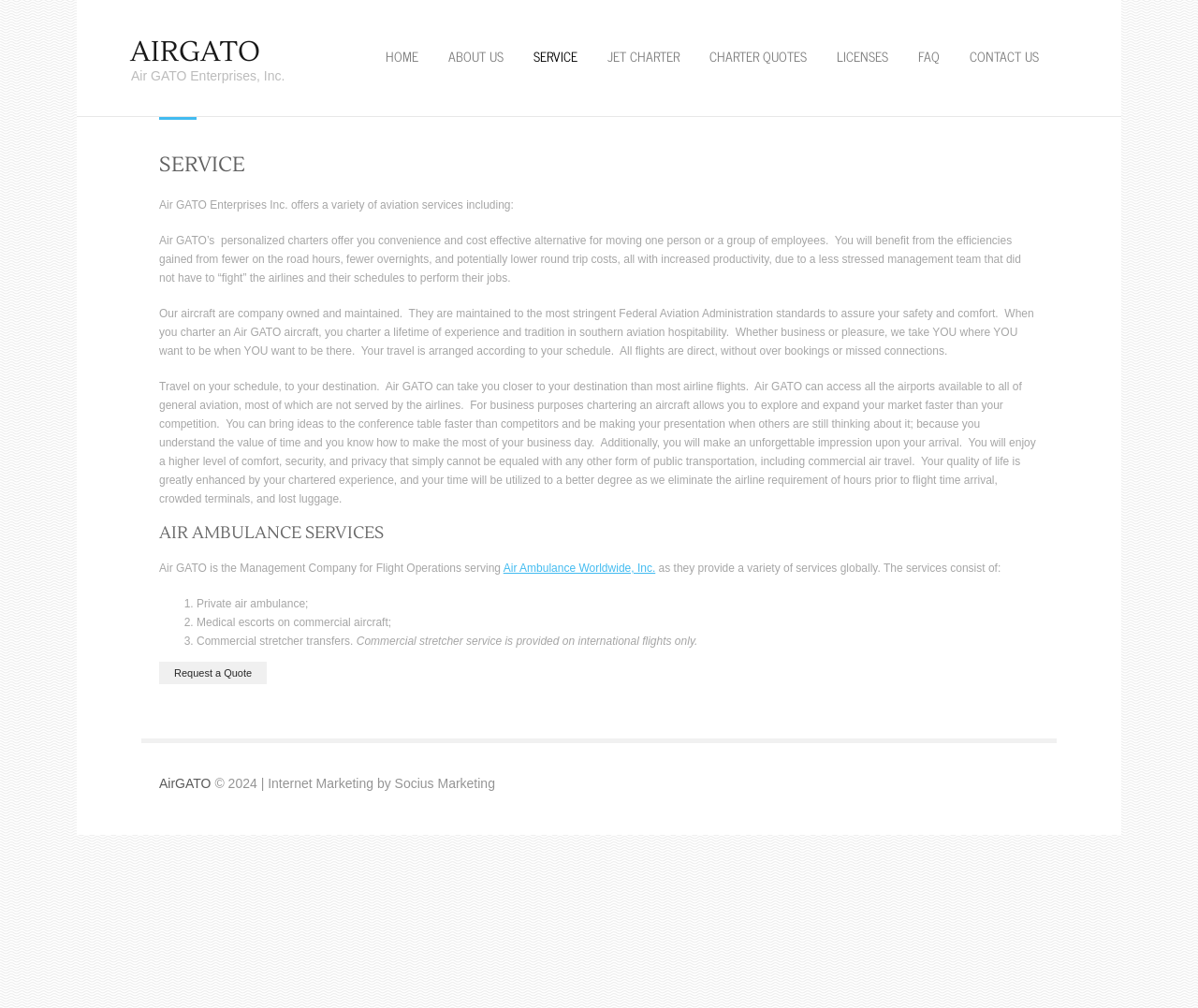Identify the bounding box coordinates of the clickable section necessary to follow the following instruction: "Click on Air Ambulance Worldwide, Inc.". The coordinates should be presented as four float numbers from 0 to 1, i.e., [left, top, right, bottom].

[0.42, 0.557, 0.547, 0.57]